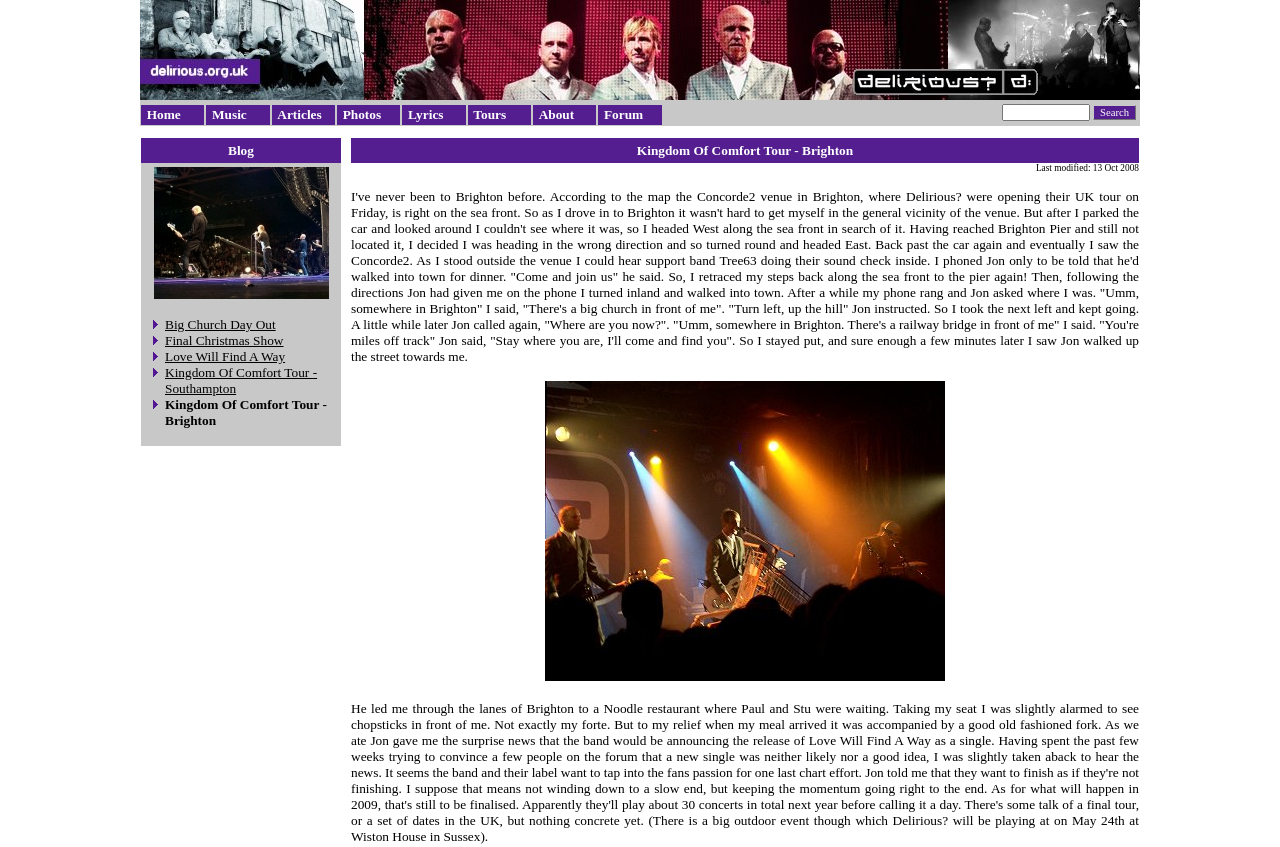Can you identify the bounding box coordinates of the clickable region needed to carry out this instruction: 'Click on the link to Big Church Day Out'? The coordinates should be four float numbers within the range of 0 to 1, stated as [left, top, right, bottom].

[0.129, 0.374, 0.215, 0.392]